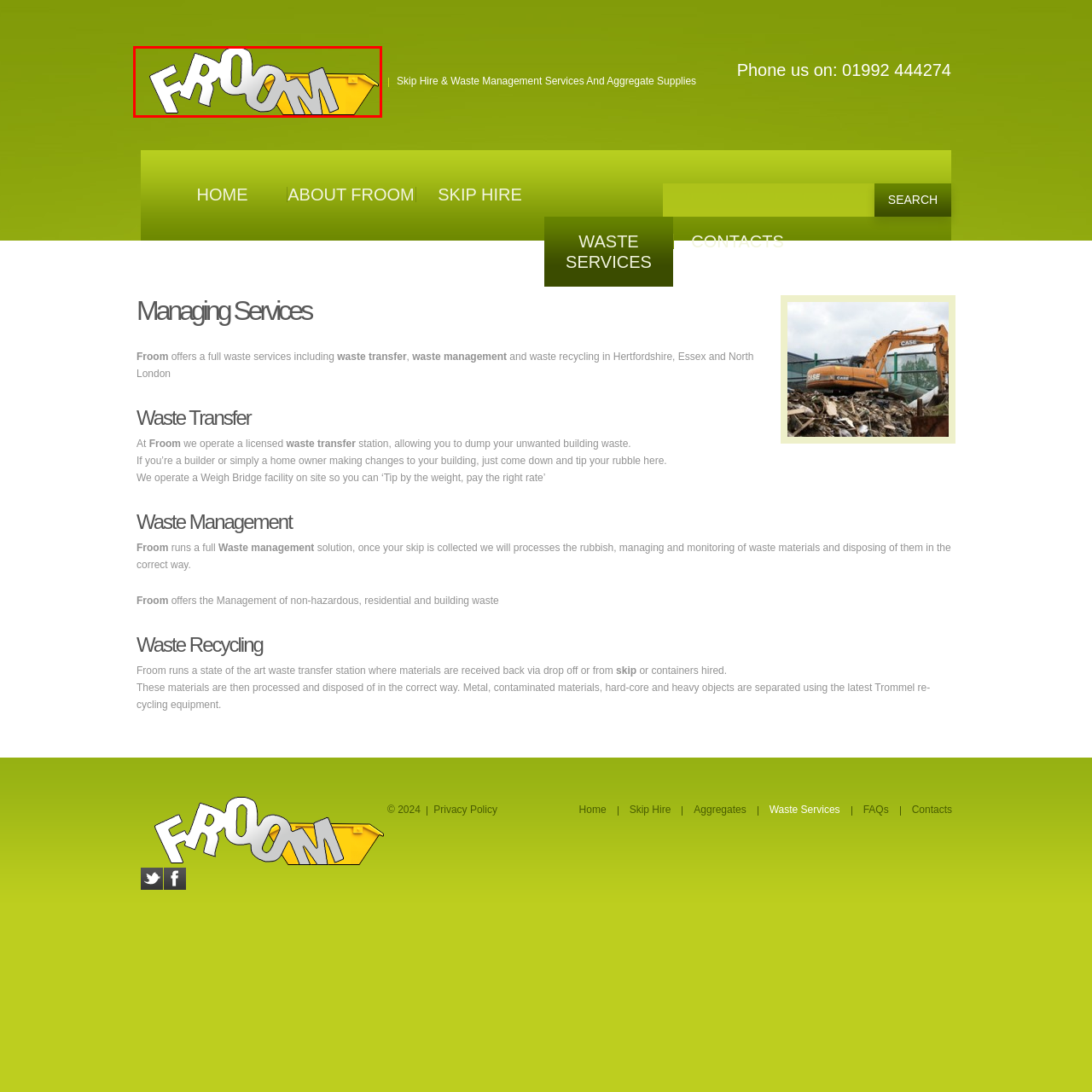View the image inside the red box and answer the question briefly with a word or phrase:
In which regions does Froom operate?

Hertfordshire and Essex